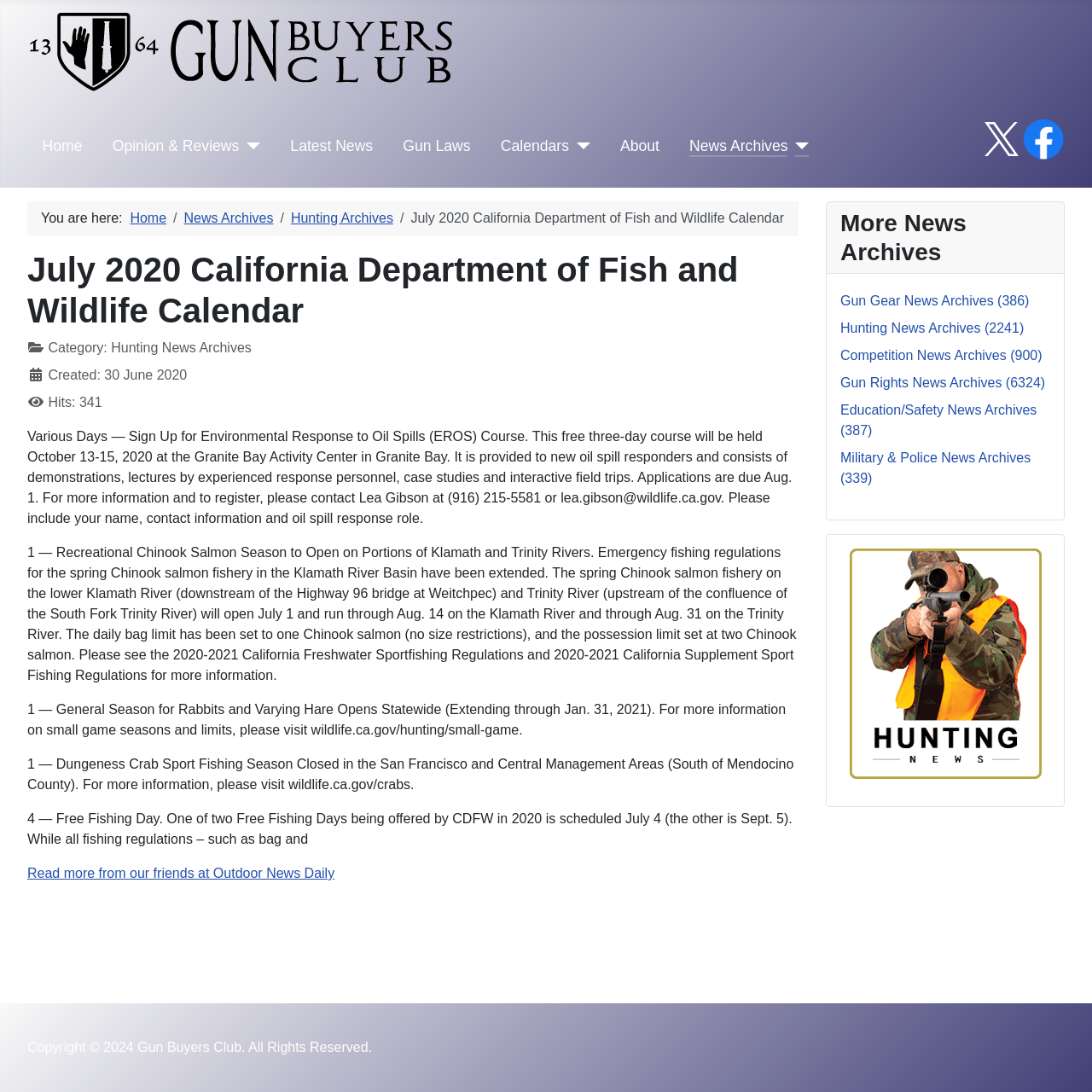Kindly determine the bounding box coordinates of the area that needs to be clicked to fulfill this instruction: "Check the 'Gun Rights News Archives'".

[0.77, 0.344, 0.957, 0.357]